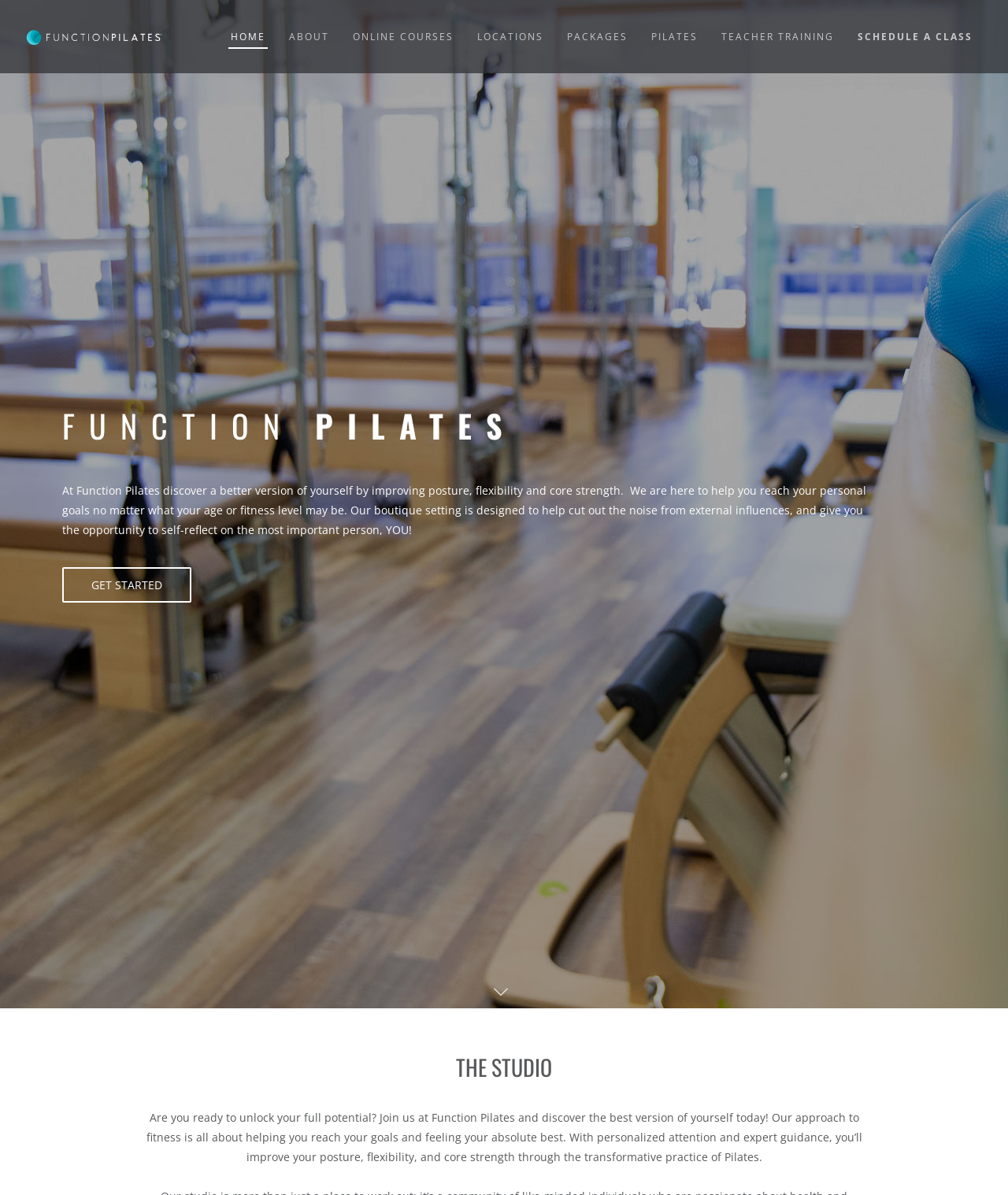Describe every aspect of the webpage in a detailed manner.

The webpage is about Function Pilates, an Official Pilates Teacher Training Center. At the top left corner, there is a small image and a link. Above the main content area, there is a navigation menu with 8 links: HOME, ABOUT, ONLINE COURSES, LOCATIONS, PACKAGES, PILATES, TEACHER TRAINING, and SCHEDULE A CLASS.

The main content area is divided into two sections. The first section has a heading "FUNCTION PILATES POSTURAL THERAPY TEACHER TRAINING" and a paragraph of text that describes the benefits of Pilates, including improving posture, flexibility, and core strength. Below the text, there is a "GET STARTED" link. 

The second section has a heading "THE STUDIO" and a paragraph of text that invites readers to join Function Pilates to unlock their full potential. The text describes the studio's approach to fitness, which focuses on personalized attention and expert guidance to help clients reach their goals.

There is also a small icon link at the bottom right corner of the page.